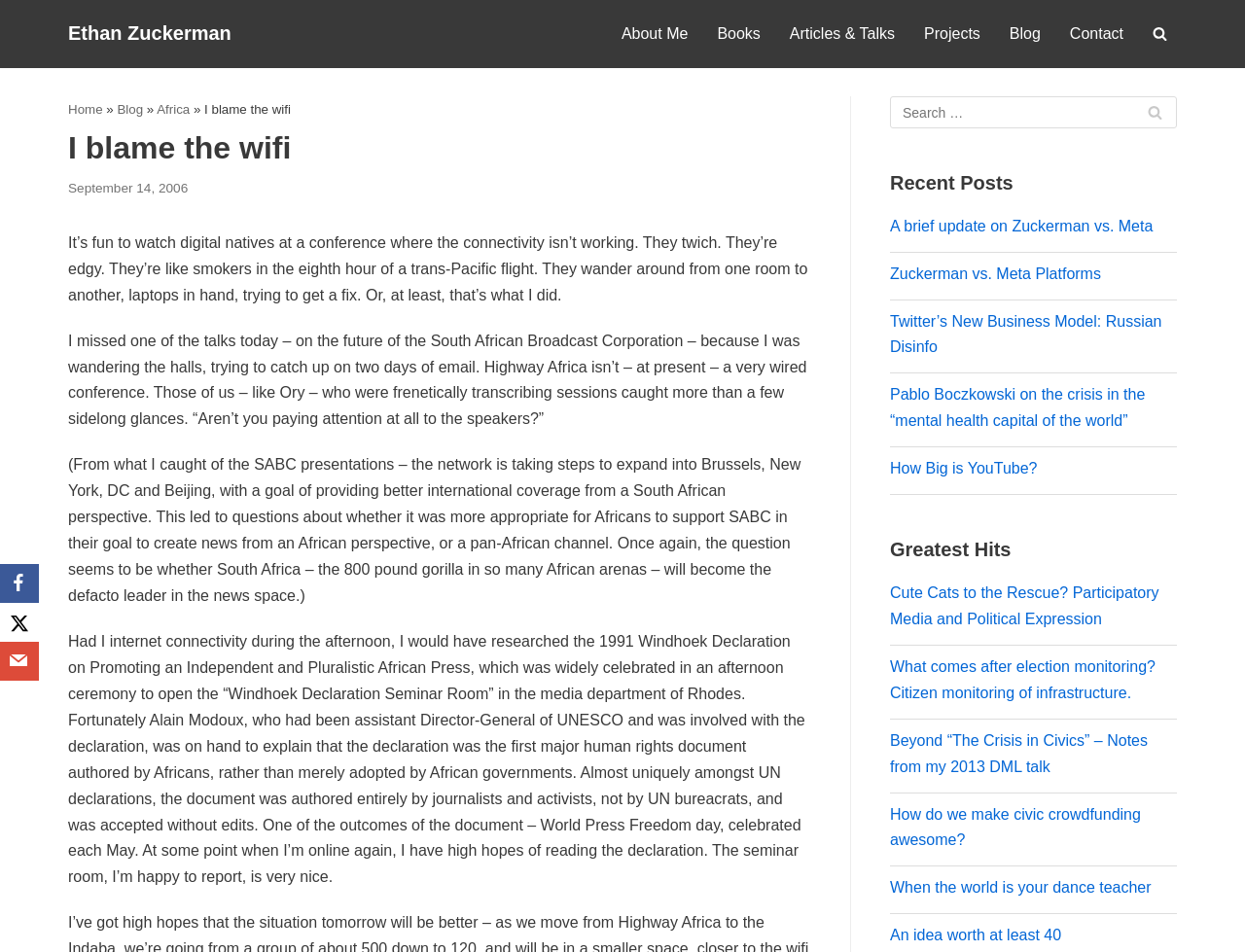What is the topic of the talk that the author missed?
Please provide a comprehensive and detailed answer to the question.

I found this answer by reading the text 'I missed one of the talks today – on the future of the South African Broadcast Corporation – because I was wandering the halls, trying to catch up on two days of email.' which indicates that the author missed a talk about the future of the South African Broadcast Corporation.